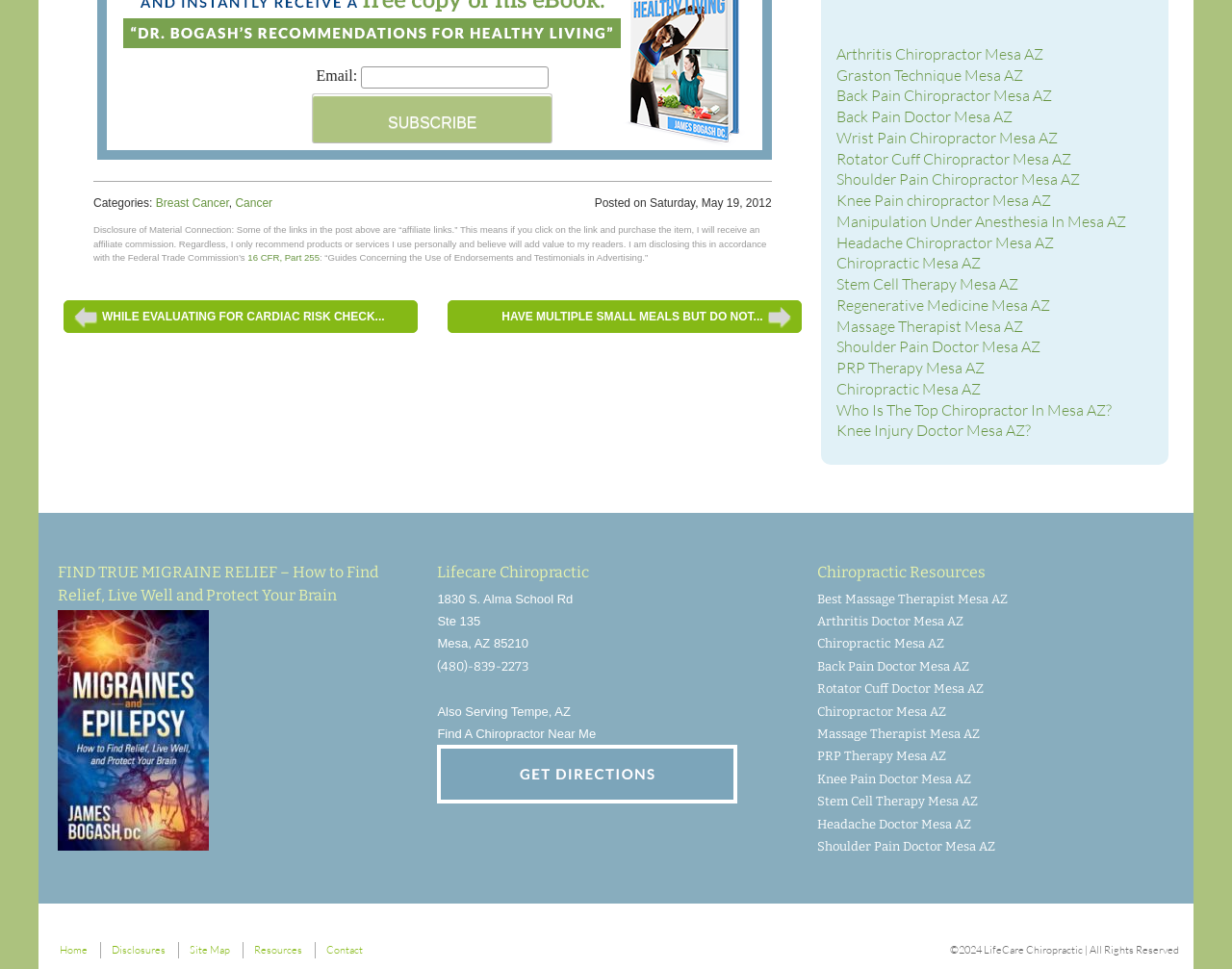Please give a succinct answer using a single word or phrase:
What is the theme of the webpage?

Chiropractic care